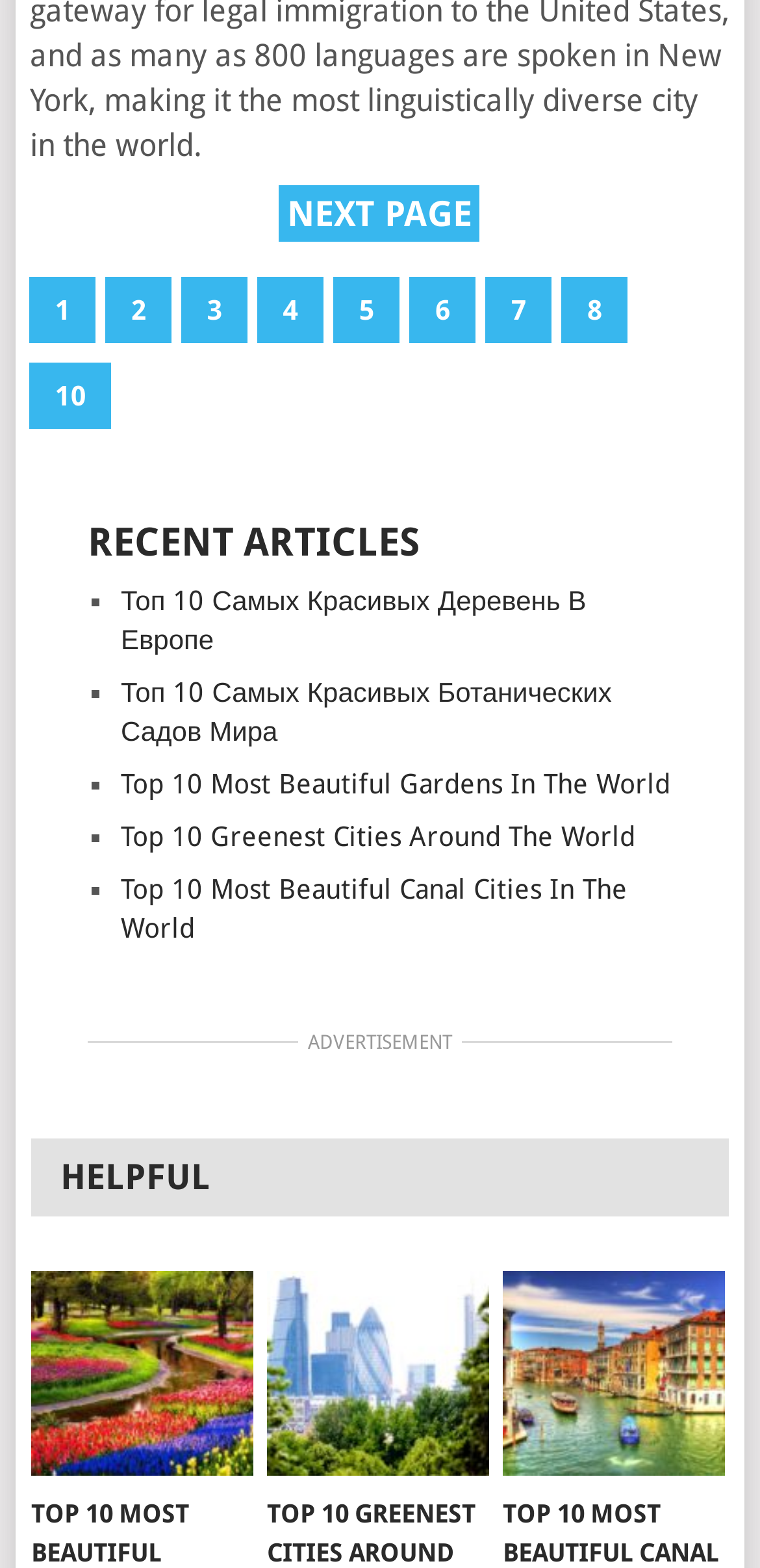What is the title of the first article?
Based on the screenshot, provide your answer in one word or phrase.

Топ 10 Самых Красивых Деревень В Европе